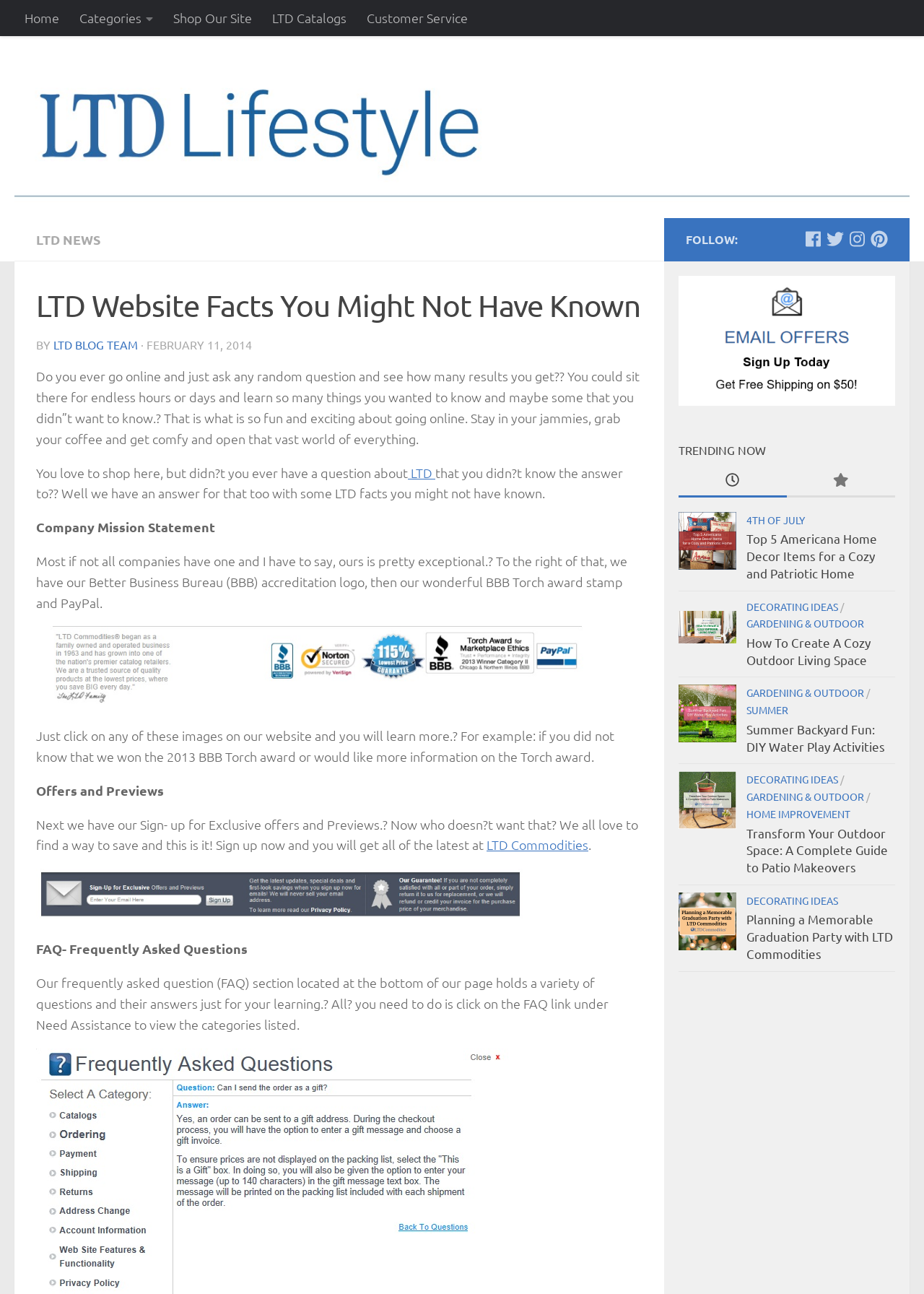Identify the bounding box coordinates of the area you need to click to perform the following instruction: "Sign up for Exclusive offers and Previews".

[0.527, 0.646, 0.637, 0.659]